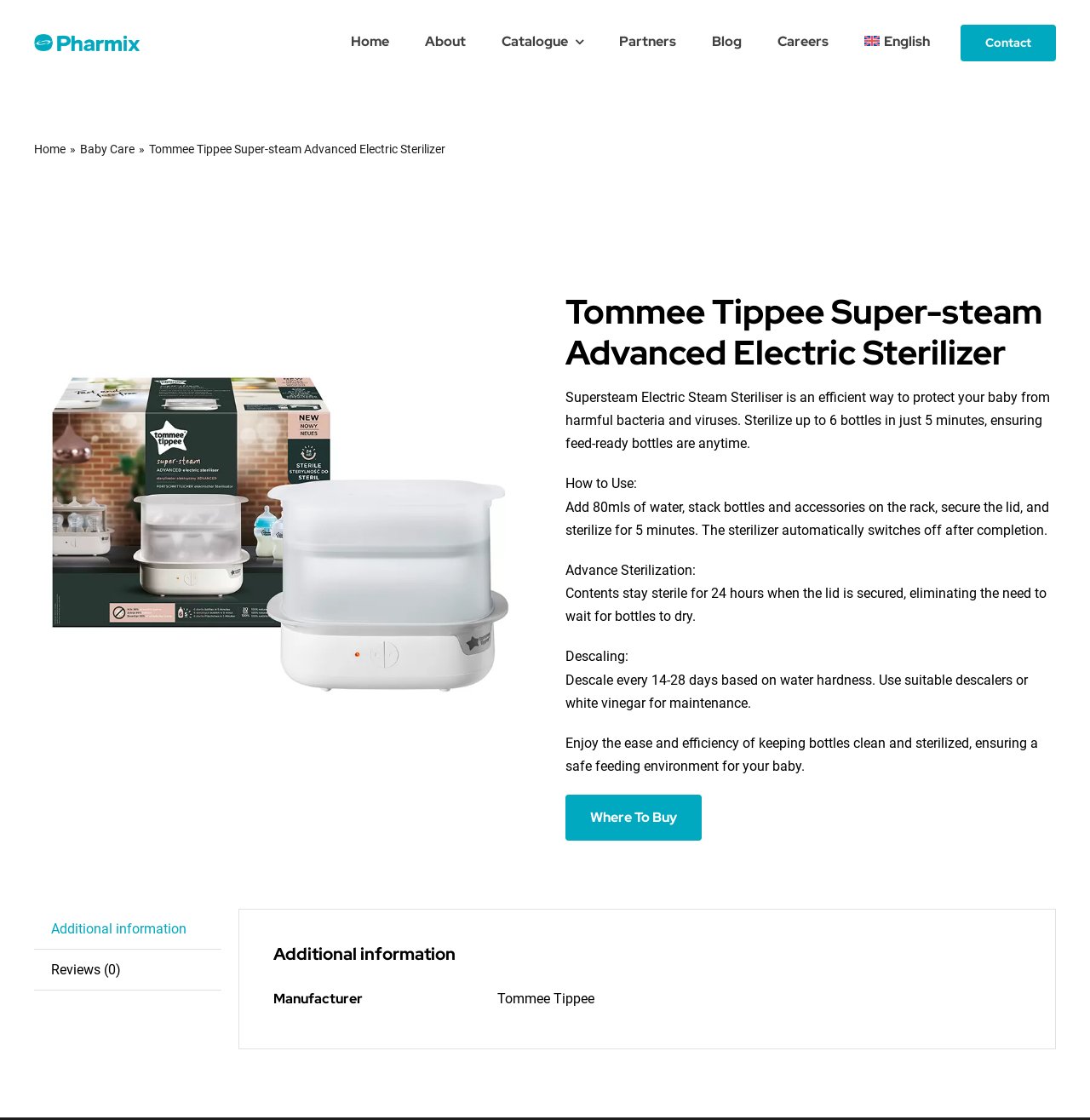Specify the bounding box coordinates of the area to click in order to follow the given instruction: "Click the Deny button."

None